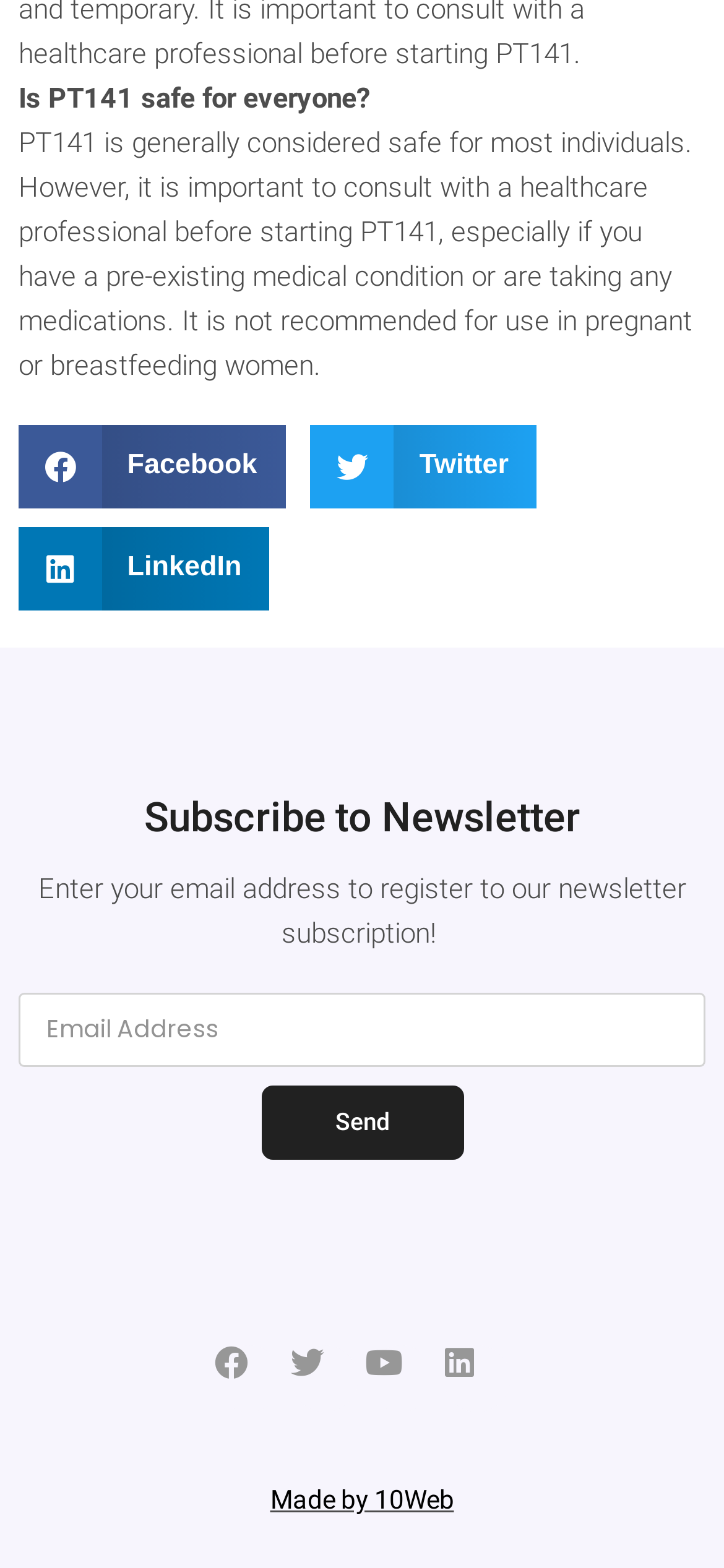Given the webpage screenshot and the description, determine the bounding box coordinates (top-left x, top-left y, bottom-right x, bottom-right y) that define the location of the UI element matching this description: Made by 10Web

[0.373, 0.947, 0.627, 0.966]